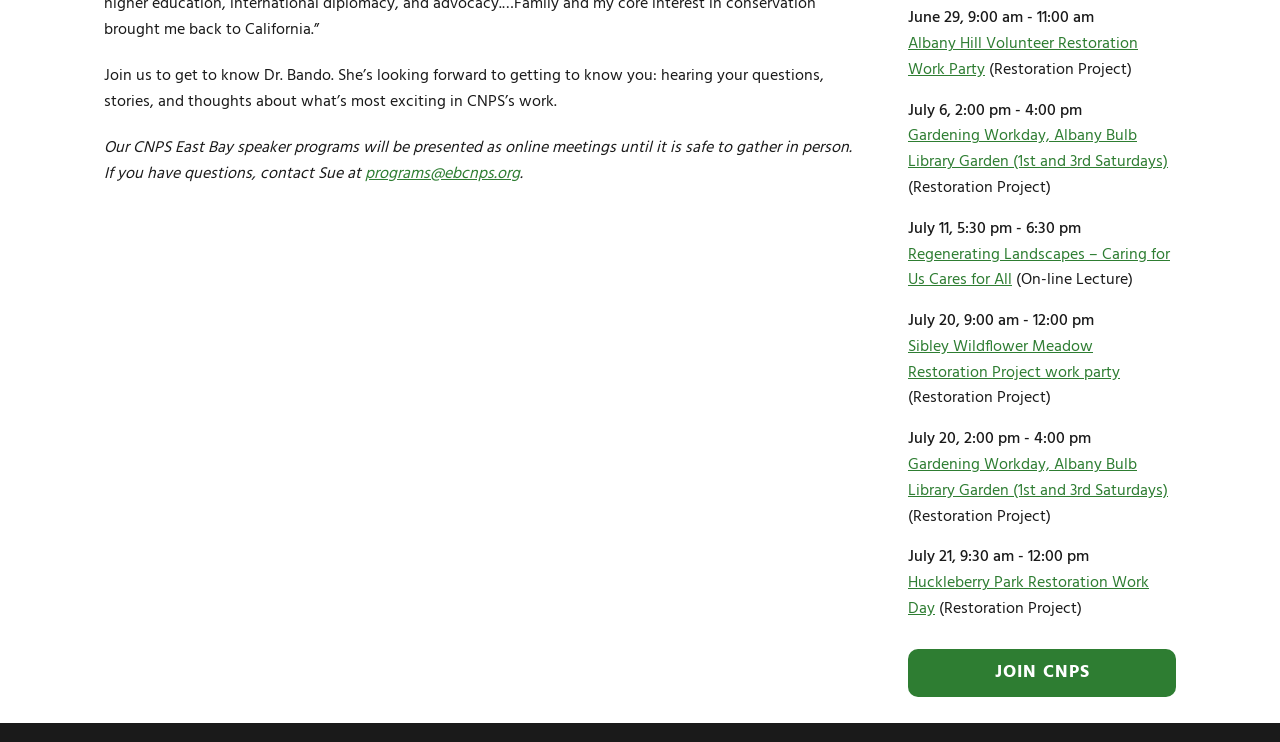Examine the image and give a thorough answer to the following question:
What is the date of the 'Regenerating Landscapes – Caring for Us Cares for All' event?

The StaticText element with bounding box coordinates [0.709, 0.291, 0.845, 0.326] contains the text 'July 11, 5:30 pm - 6:30 pm', which indicates that the 'Regenerating Landscapes – Caring for Us Cares for All' event is on July 11.